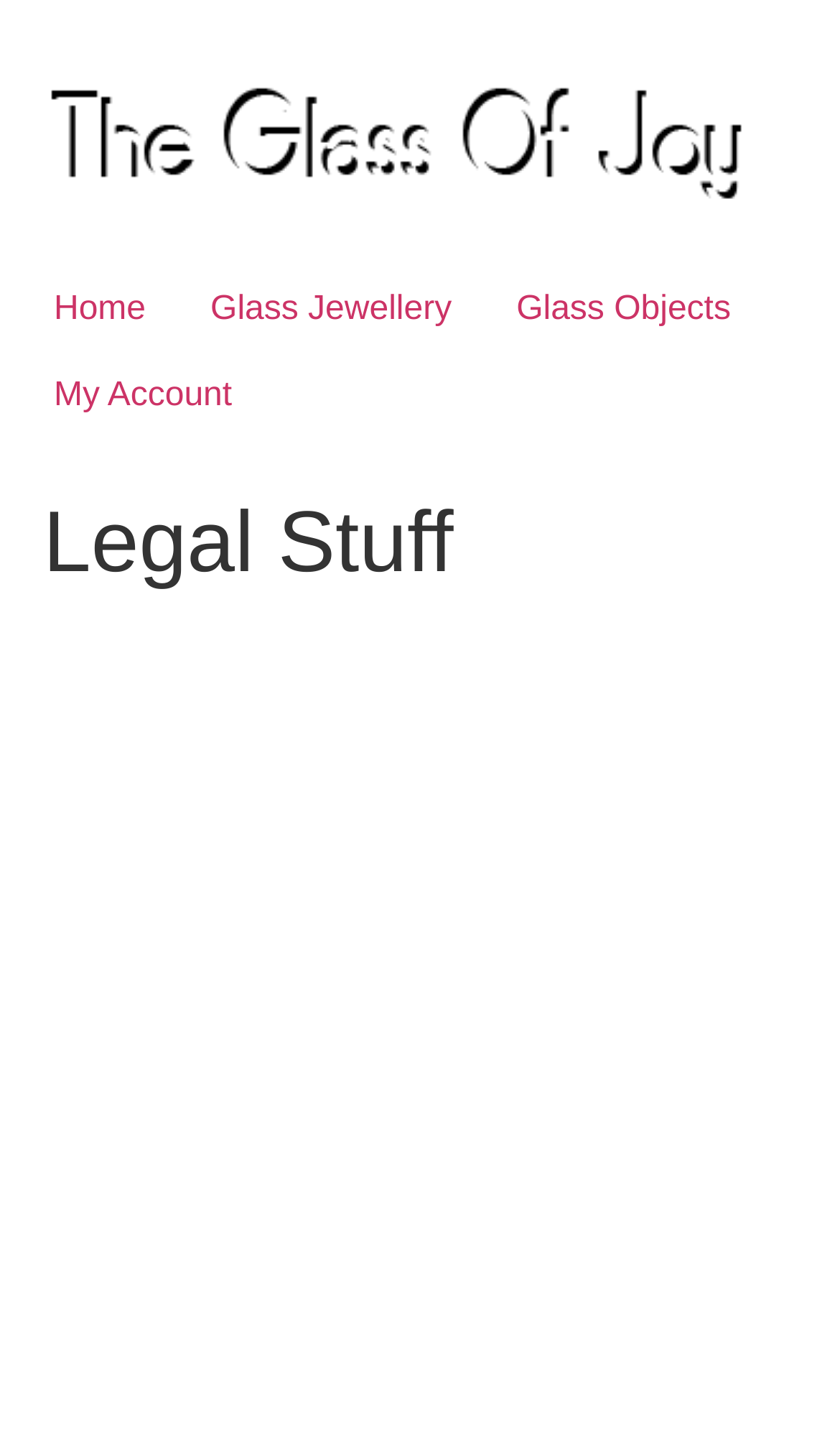Are there any images on the page?
We need a detailed and exhaustive answer to the question. Please elaborate.

There is an image on the page, which is the text logo at the top left corner of the webpage, and it reads 'The Glass of Joy' in shadow font.